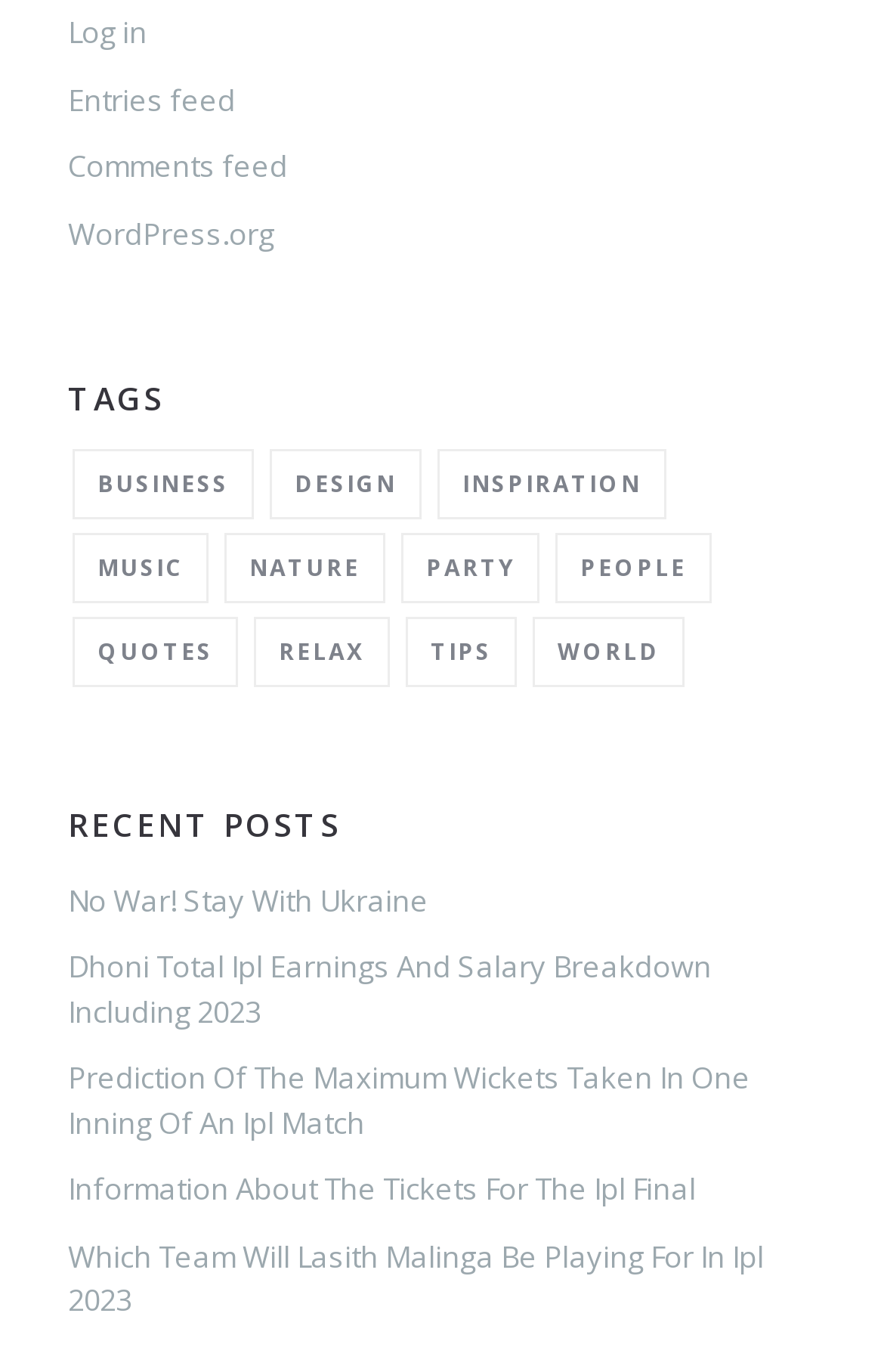How many categories are listed under 'TAGS'?
Using the information from the image, answer the question thoroughly.

By examining the links under the 'TAGS' heading, I counted 9 categories, which are 'Business', 'Design', 'Inspiration', 'Music', 'Nature', 'Party', 'People', 'Quotes', and 'Relax'.